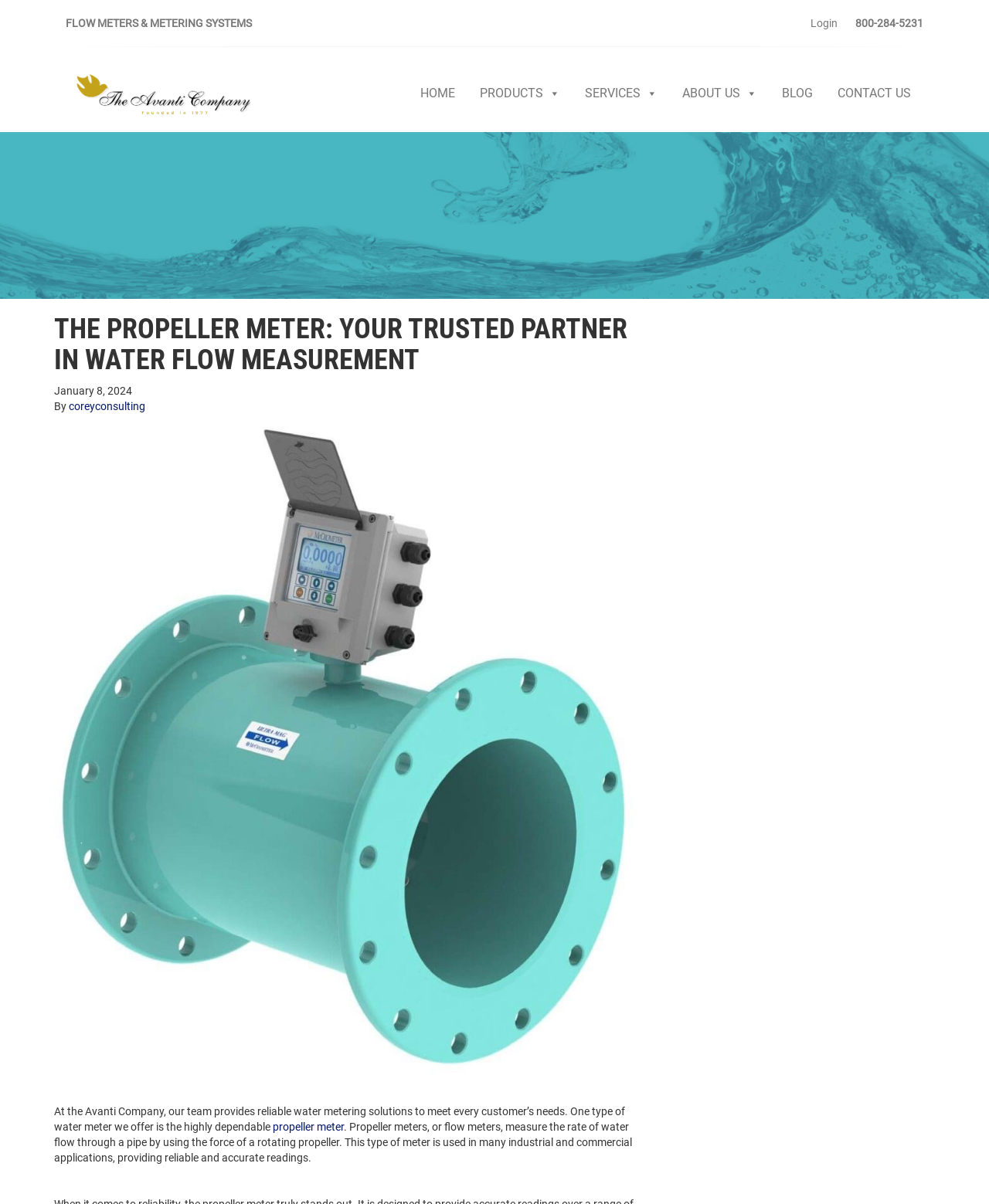Please study the image and answer the question comprehensively:
How does a propeller meter measure water flow?

I found the answer by reading the paragraph that describes how propeller meters work, which states that they measure the rate of water flow through a pipe by using the force of a rotating propeller.